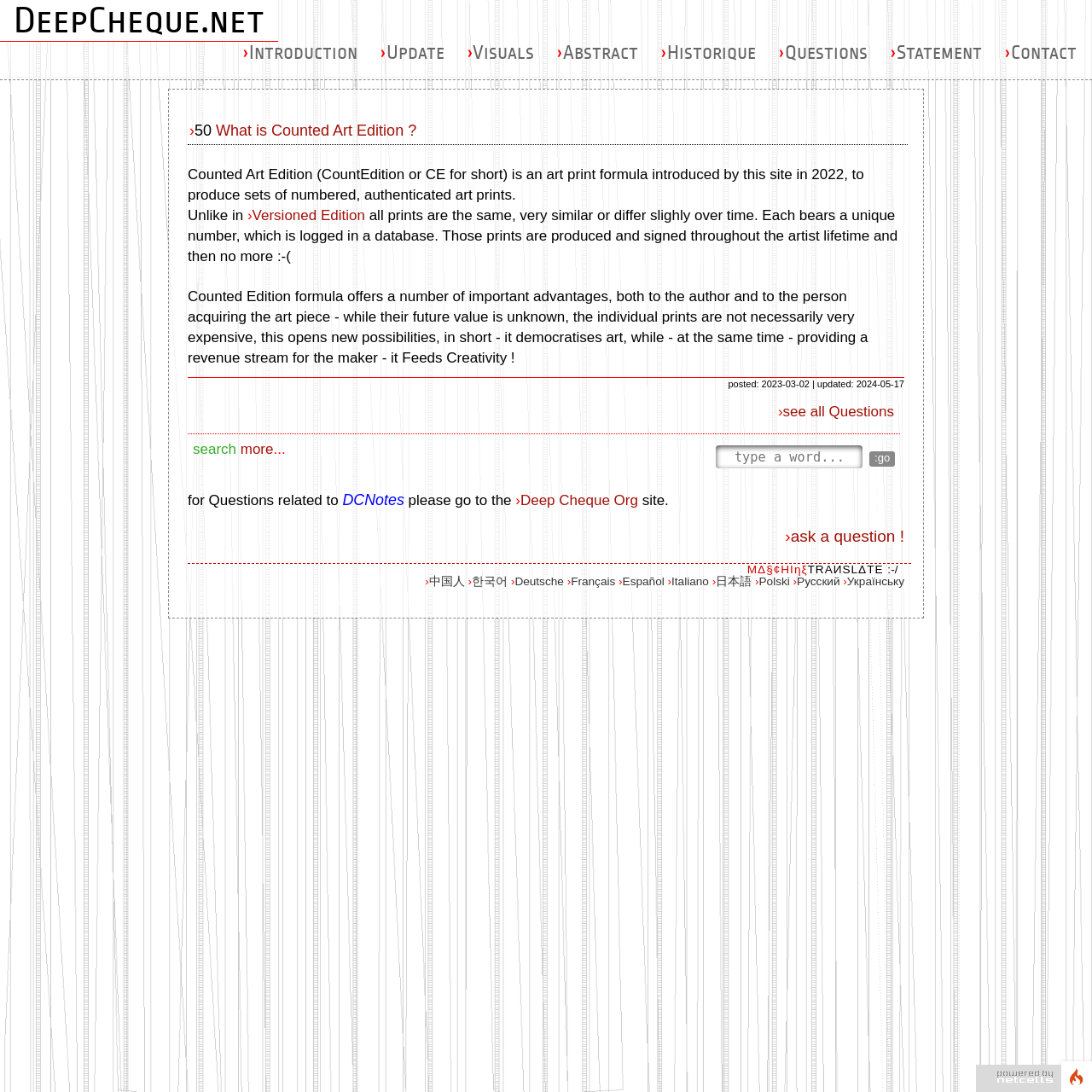Using the provided element description: "›Questions", identify the bounding box coordinates. The coordinates should be four floats between 0 and 1 in the order [left, top, right, bottom].

[0.704, 0.032, 0.803, 0.067]